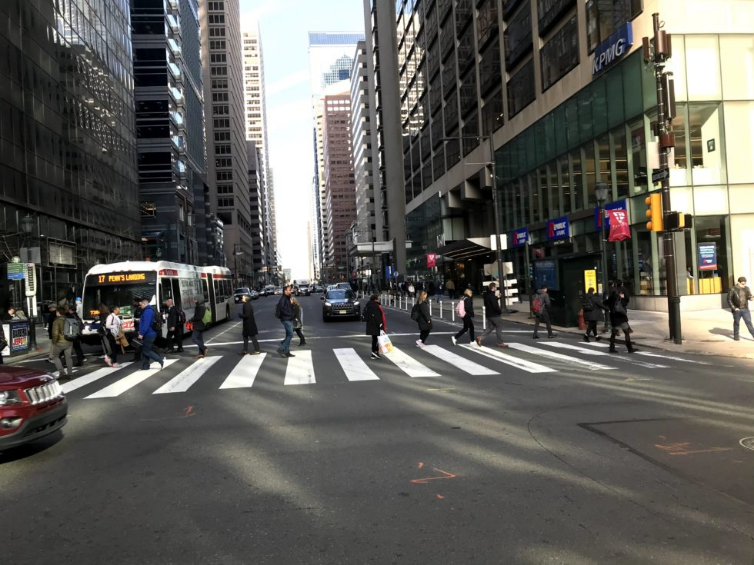Describe all the elements in the image extensively.

In this vibrant urban scene, a busy crosswalk in Philadelphia is depicted, illustrating the dynamic interaction between pedestrians and vehicles. Striped lines on the road guide pedestrians who confidently traverse the street, while a city bus marked "17 Penn's Landing" pauses at the curb, awaiting passengers. The tall buildings rising on either side cast distinct shadows, enhancing the bustling atmosphere of this metropolitan area. The image subtly highlights the ongoing efforts to improve pedestrian safety in Philadelphia, a critical focus as community members gather to discuss solutions at the upcoming "20/20 Vision for Vision Zero Philadelphia" conference. This event will feature speakers sharing insights on pedestrian safety and traffic calming measures, emphasizing the importance of bicycle infrastructure in protecting pedestrians.